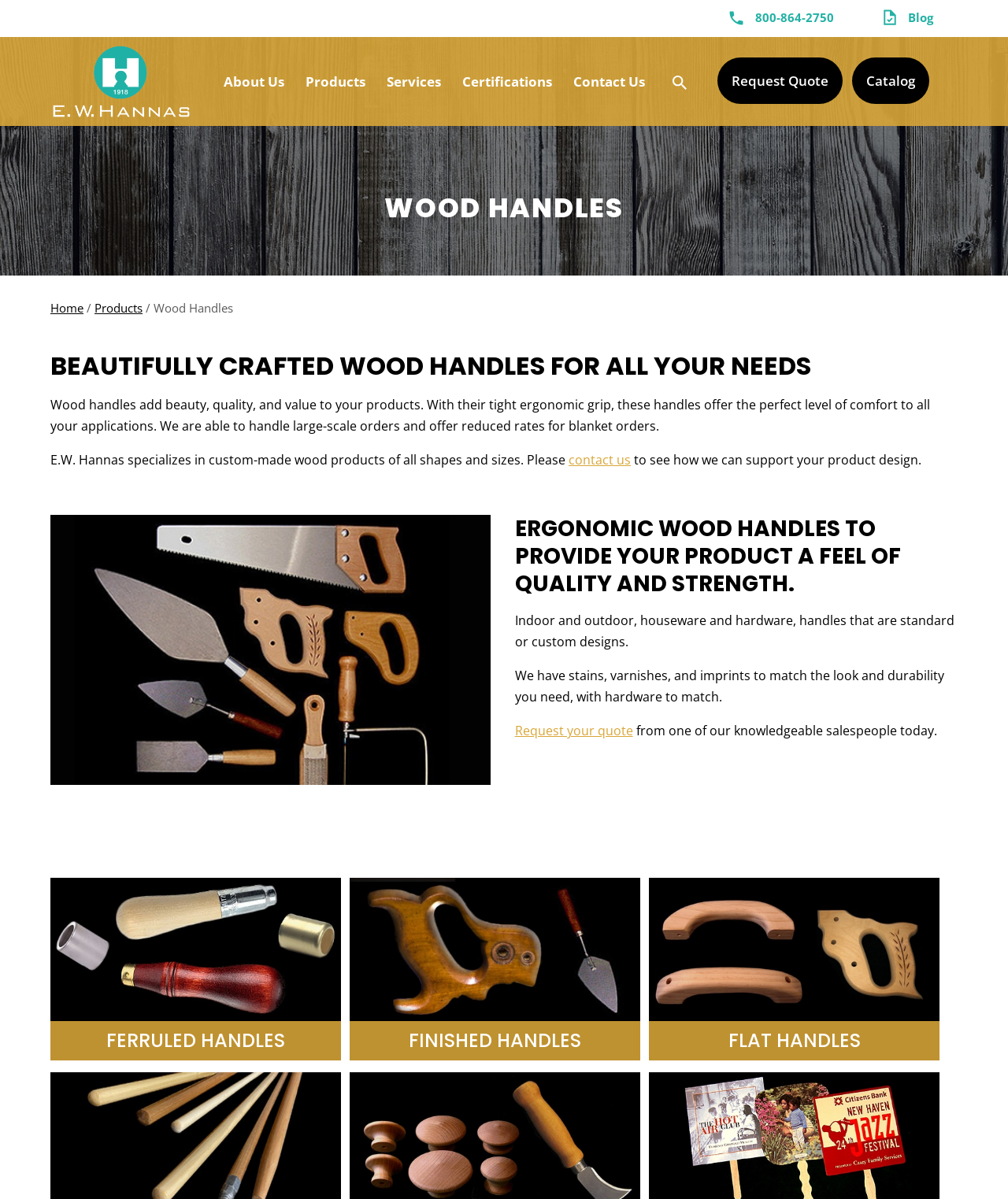Find the bounding box of the UI element described as: "Request your quote". The bounding box coordinates should be given as four float values between 0 and 1, i.e., [left, top, right, bottom].

[0.511, 0.602, 0.628, 0.617]